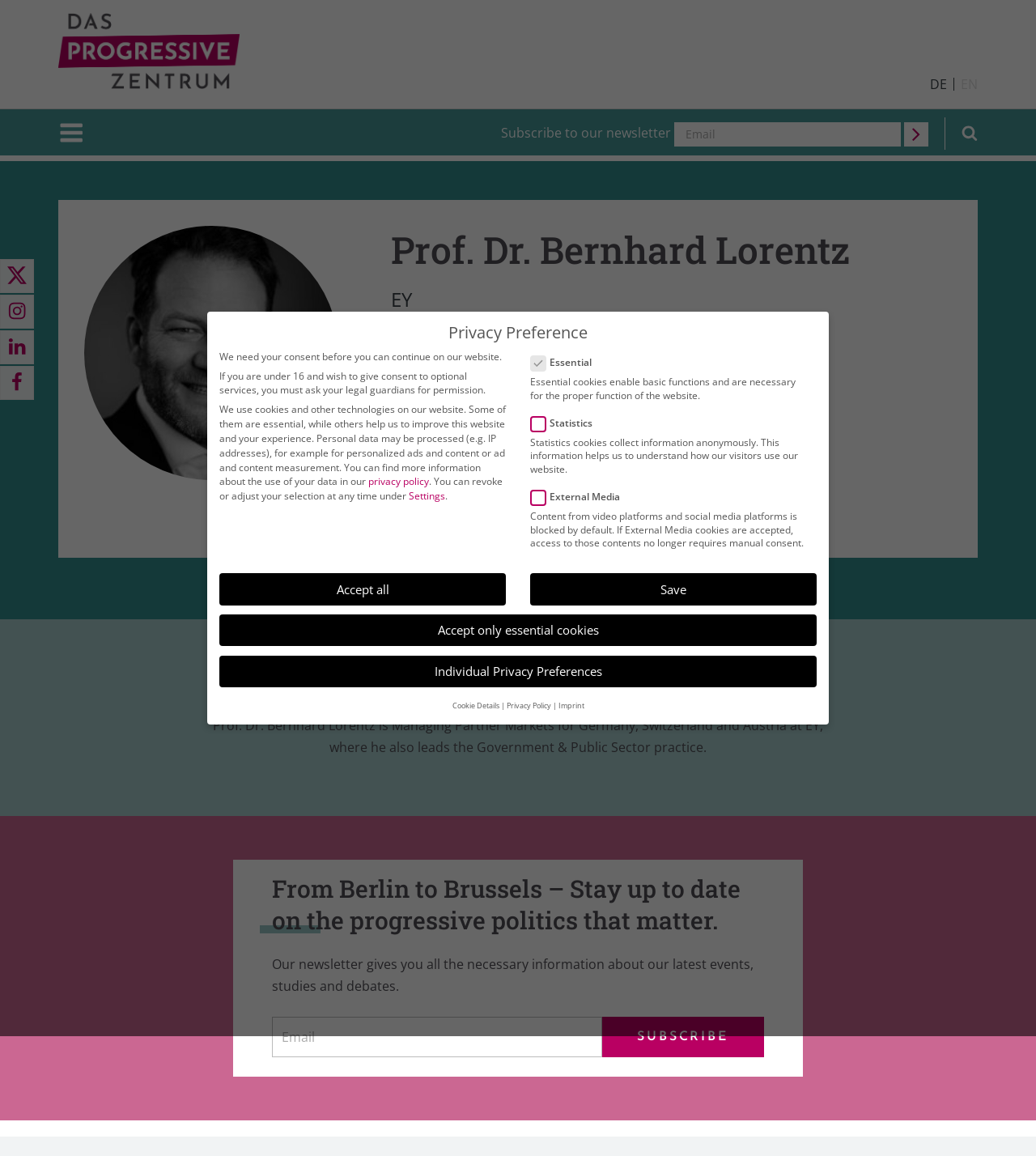What is the language of the webpage?
Using the information from the image, give a concise answer in one word or a short phrase.

English